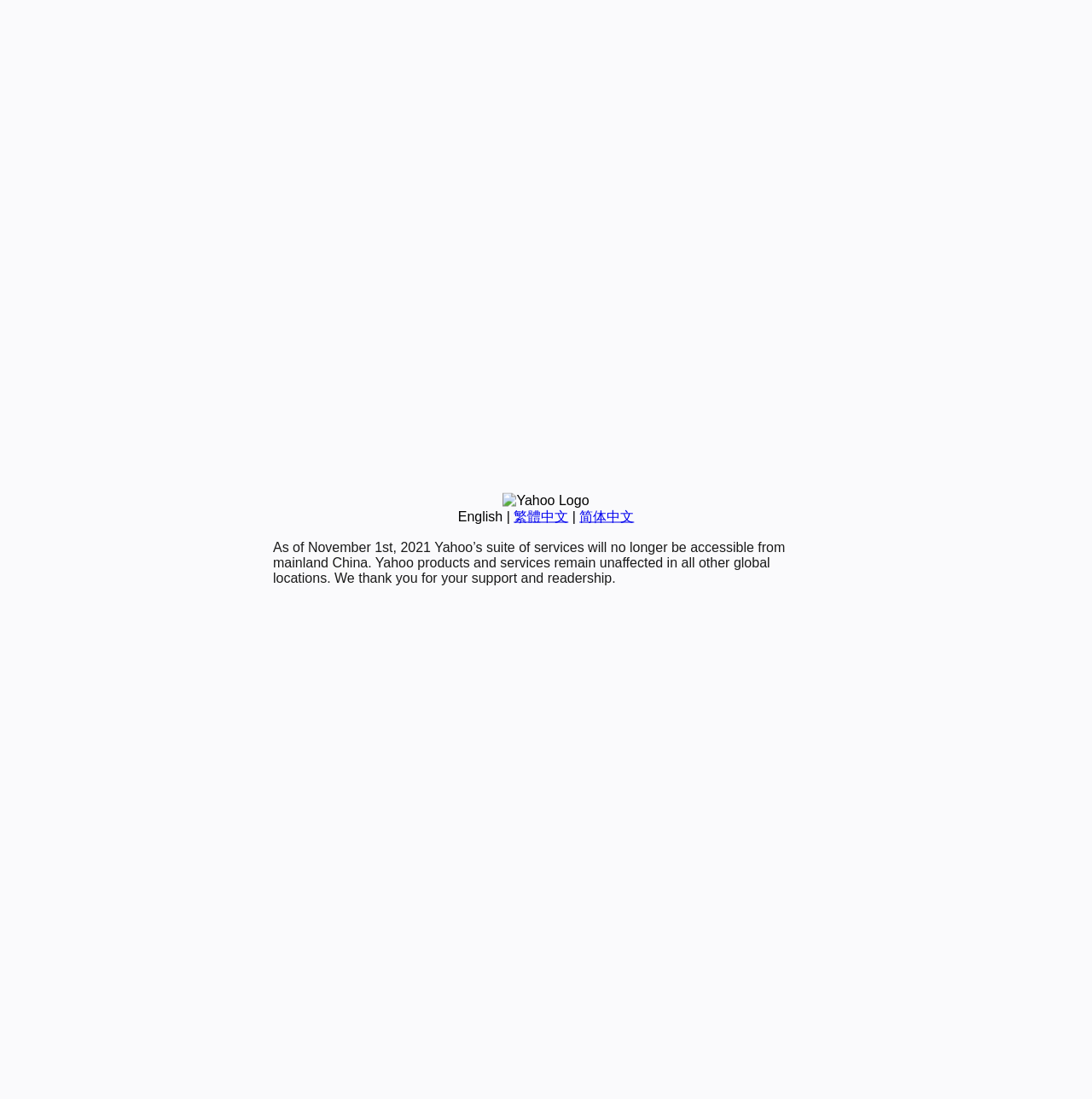Identify the bounding box for the UI element that is described as follows: "简体中文".

[0.531, 0.463, 0.581, 0.476]